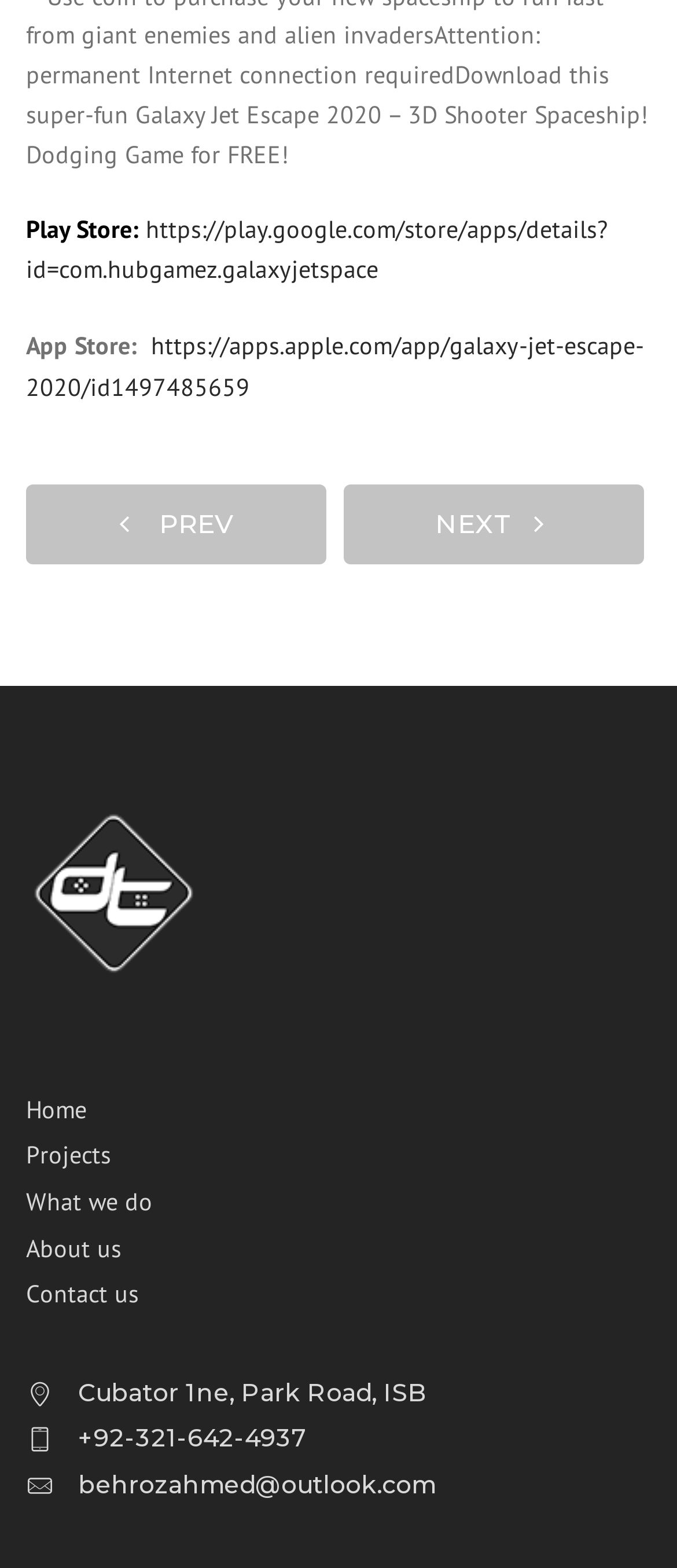What is the company's email address? Analyze the screenshot and reply with just one word or a short phrase.

behrozahmed@outlook.com